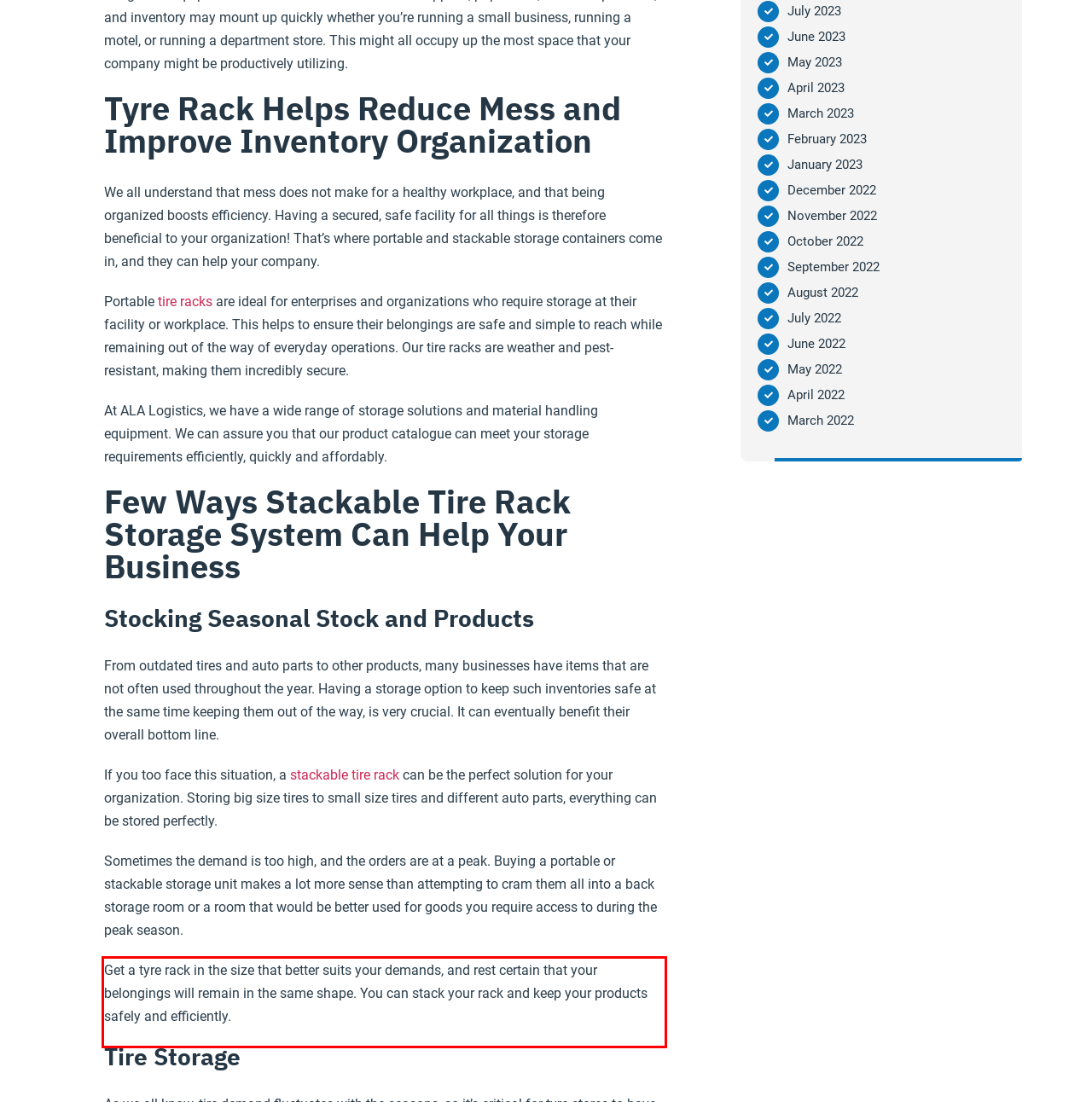Using the provided webpage screenshot, identify and read the text within the red rectangle bounding box.

Get a tyre rack in the size that better suits your demands, and rest certain that your belongings will remain in the same shape. You can stack your rack and keep your products safely and efficiently.